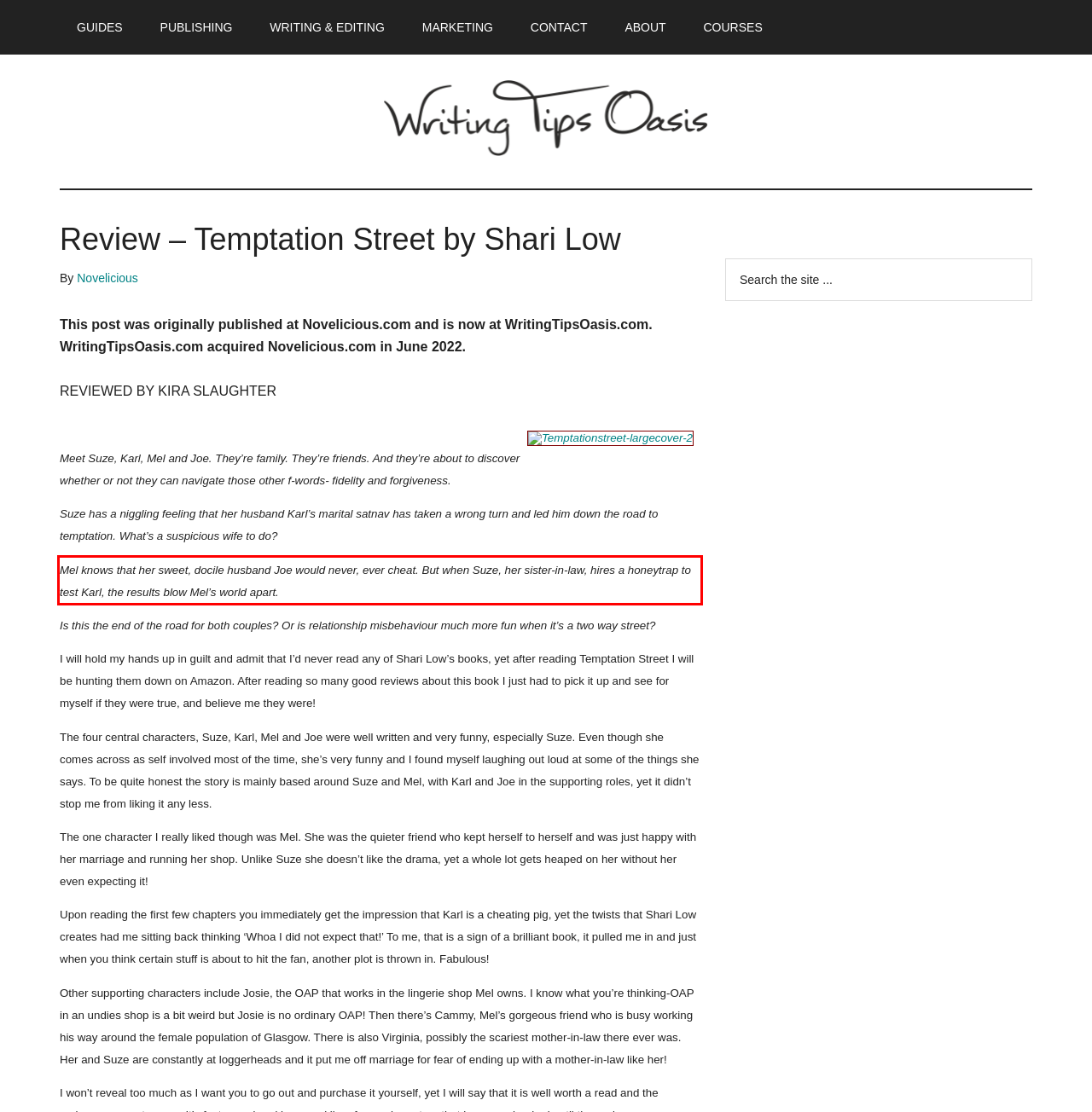Analyze the screenshot of the webpage and extract the text from the UI element that is inside the red bounding box.

Mel knows that her sweet, docile husband Joe would never, ever cheat. But when Suze, her sister-in-law, hires a honeytrap to test Karl, the results blow Mel’s world apart.